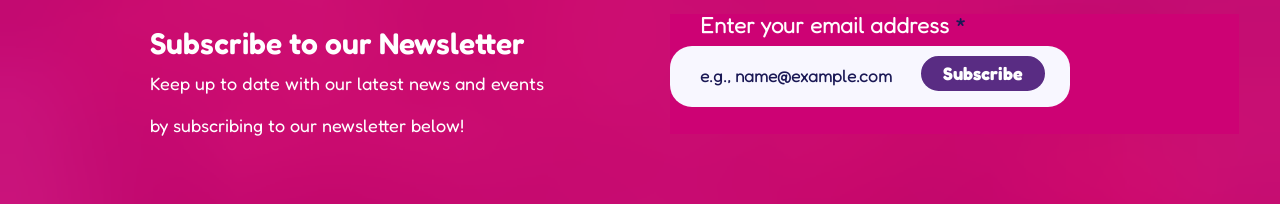Respond with a single word or phrase to the following question: What is the text color of the heading?

white